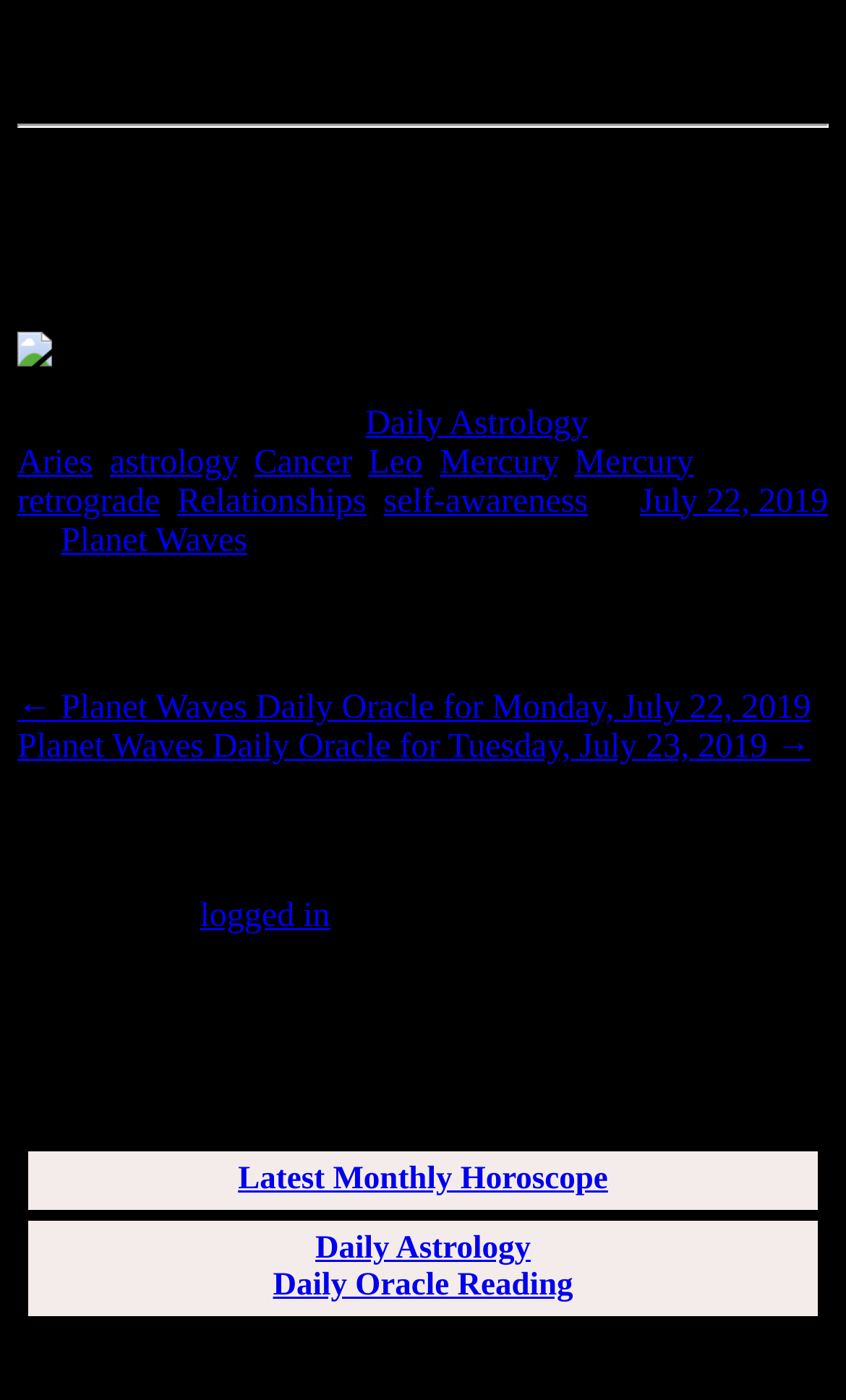Please identify the bounding box coordinates of the clickable element to fulfill the following instruction: "View the daily oracle reading". The coordinates should be four float numbers between 0 and 1, i.e., [left, top, right, bottom].

[0.323, 0.907, 0.677, 0.931]